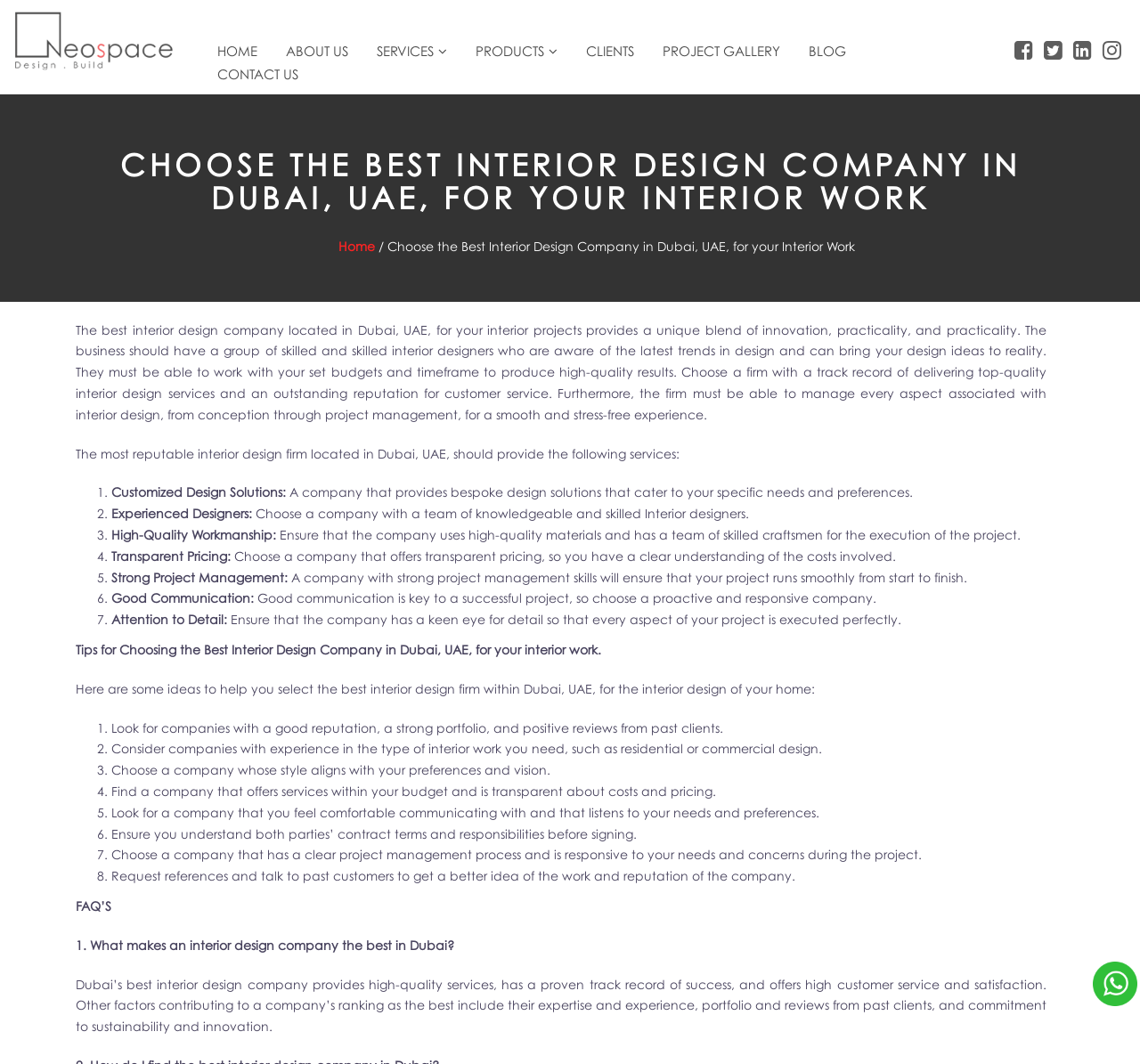Using details from the image, please answer the following question comprehensively:
How many tips are provided for choosing the best interior design company?

The webpage provides 8 tips for choosing the best interior design company, which are listed in the section 'Tips for Choosing the Best Interior Design Company in Dubai, UAE, for your interior work'. These tips include looking for companies with a good reputation, considering companies with experience in the type of interior work needed, and ensuring you understand both parties' contract terms and responsibilities before signing.